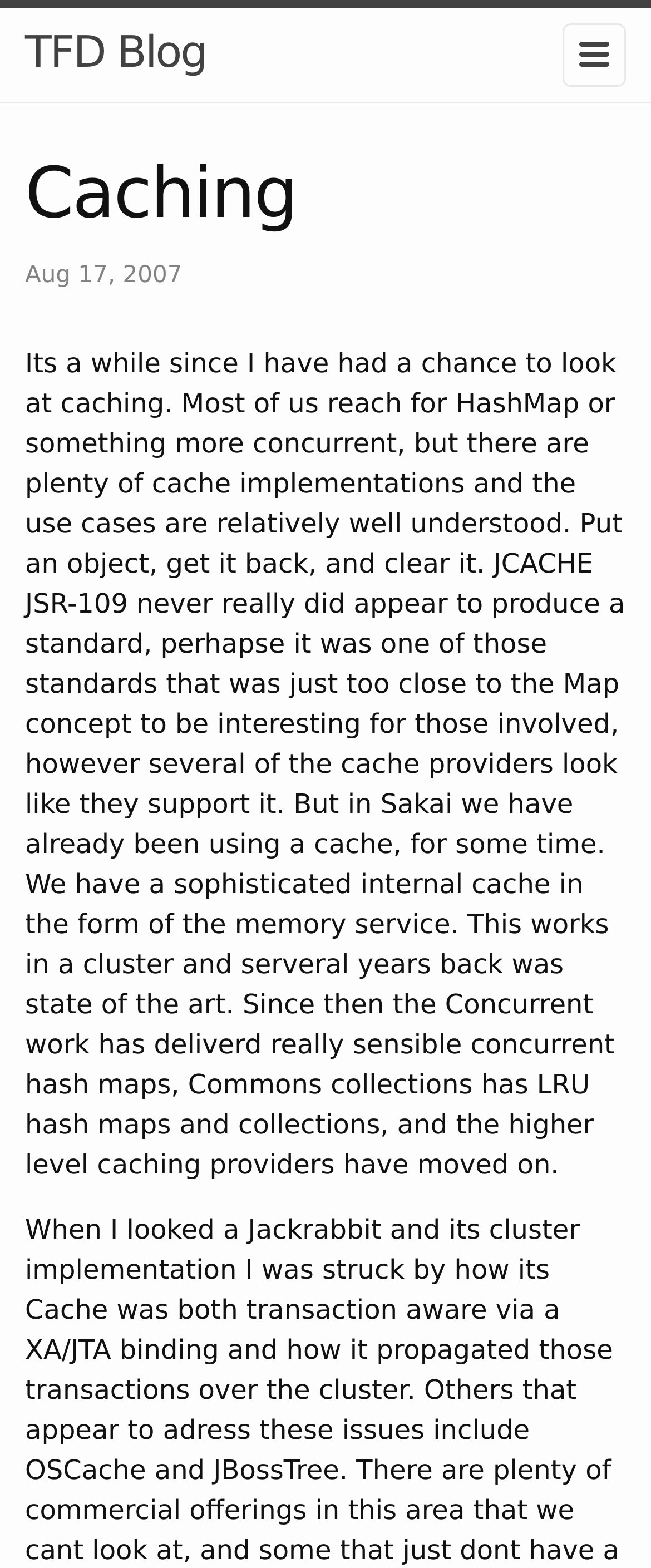Write an exhaustive caption that covers the webpage's main aspects.

The webpage is a blog page titled "Caching | TFD Blog". At the top left, there is a link to "TFD Blog". To the right of the link, there is a small image. Below the link and image, there is a header section that spans almost the entire width of the page. Within the header, there is a heading that reads "Caching" on the left, and a timestamp "Aug 17, 2007" on the right. 

Below the header, there is a large block of text that occupies most of the page. The text discusses caching, mentioning various cache implementations, use cases, and standards. It also references the memory service in Sakai, a sophisticated internal cache that works in a cluster. The text continues to discuss the evolution of caching providers and concurrent hash maps.